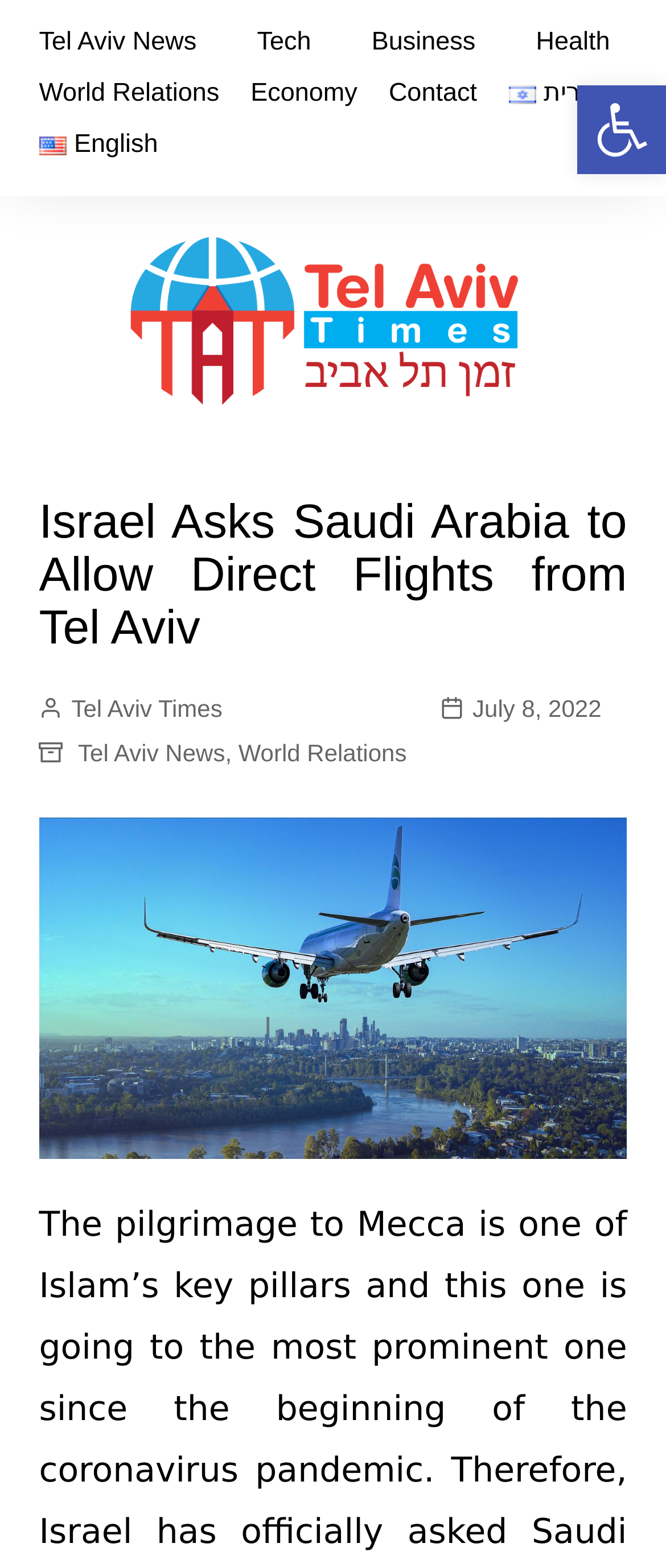Using the elements shown in the image, answer the question comprehensively: What is the language of the current webpage?

I can determine the language of the current webpage by looking at the language options available, which are עברית and English. Since the majority of the text is in English, I can conclude that the language of the current webpage is English.